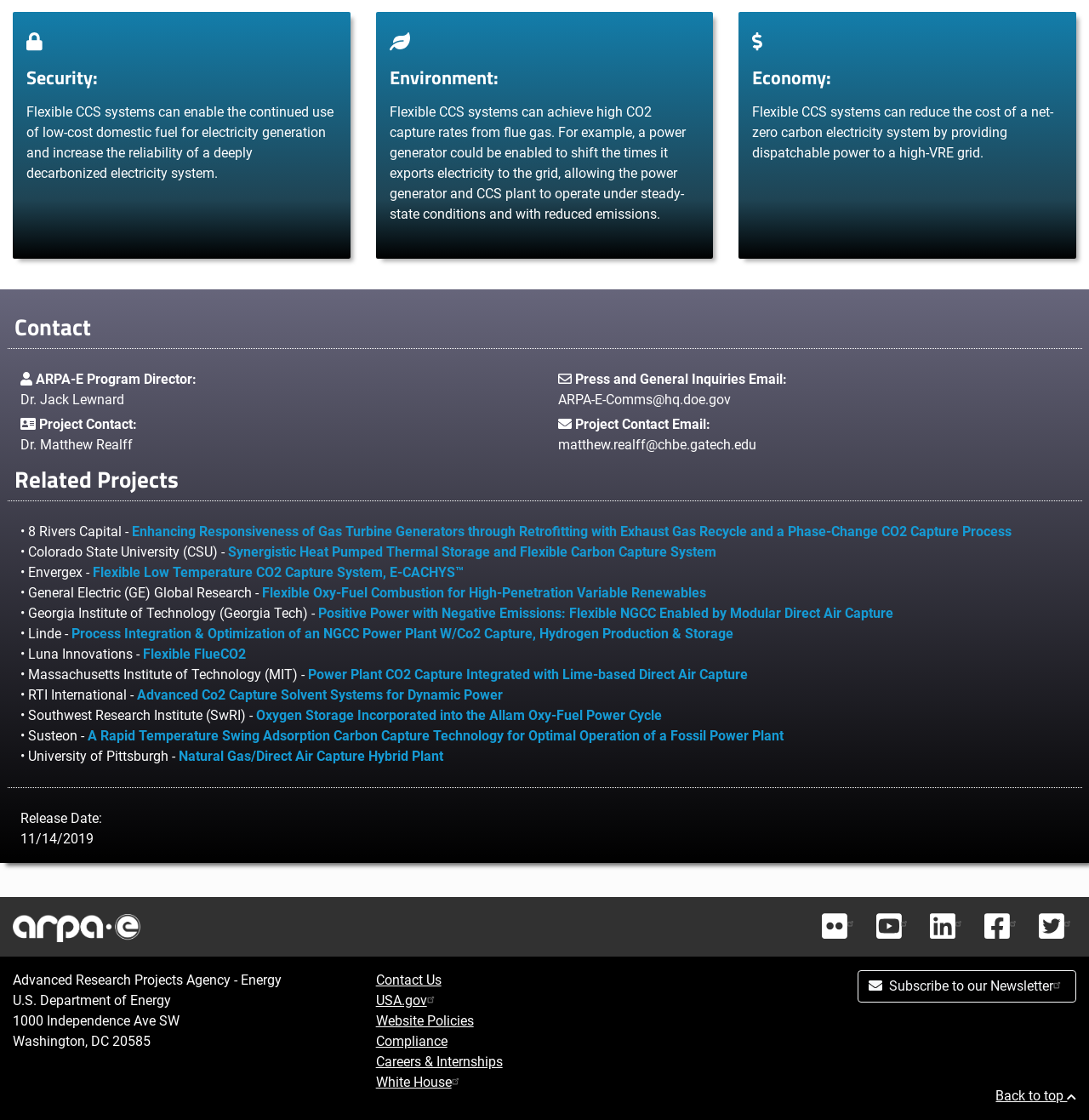Use a single word or phrase to answer this question: 
What is the release date of this project?

11/14/2019